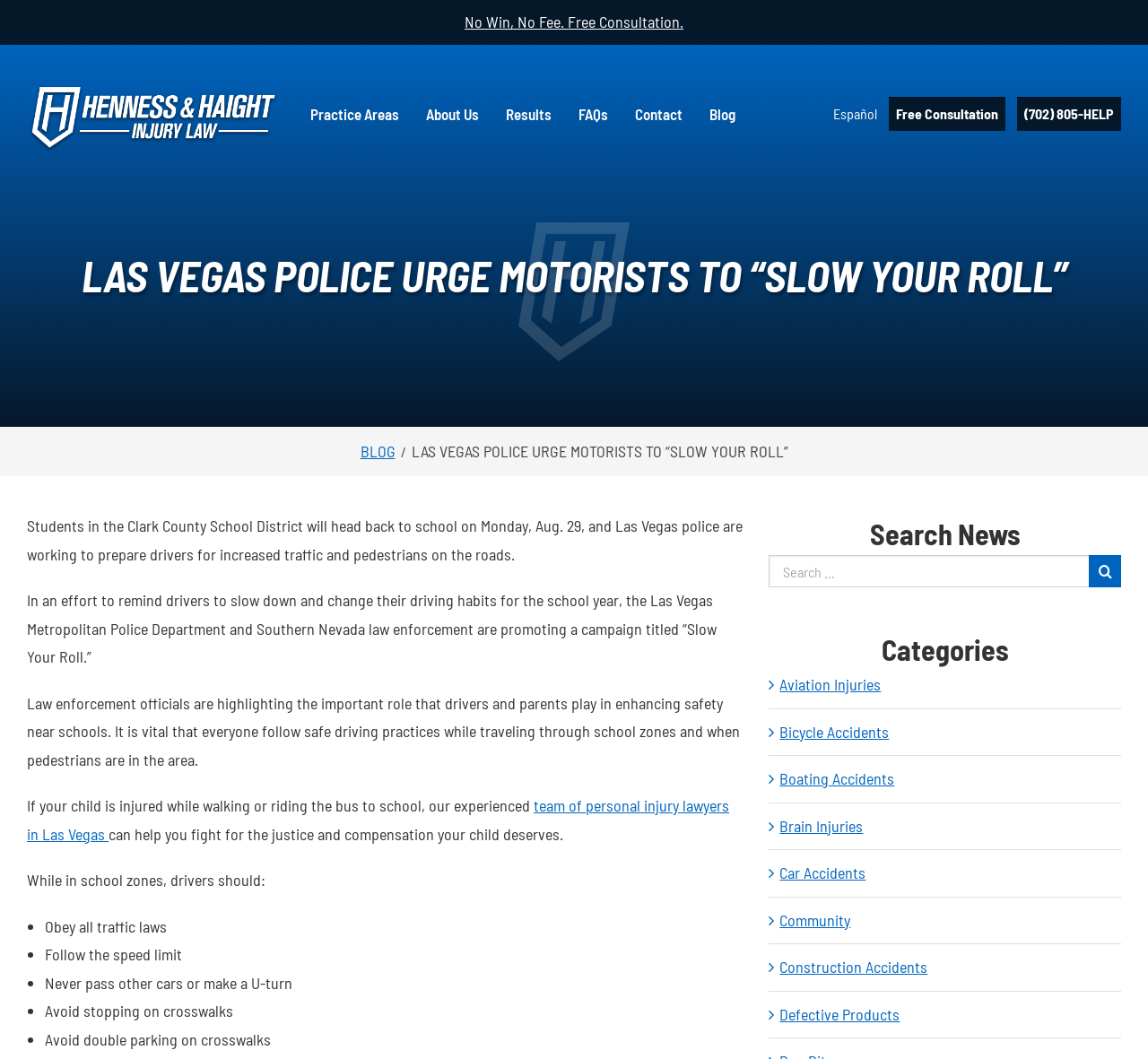What is the phone number to contact for a free consultation?
By examining the image, provide a one-word or phrase answer.

(702) 805-HELP